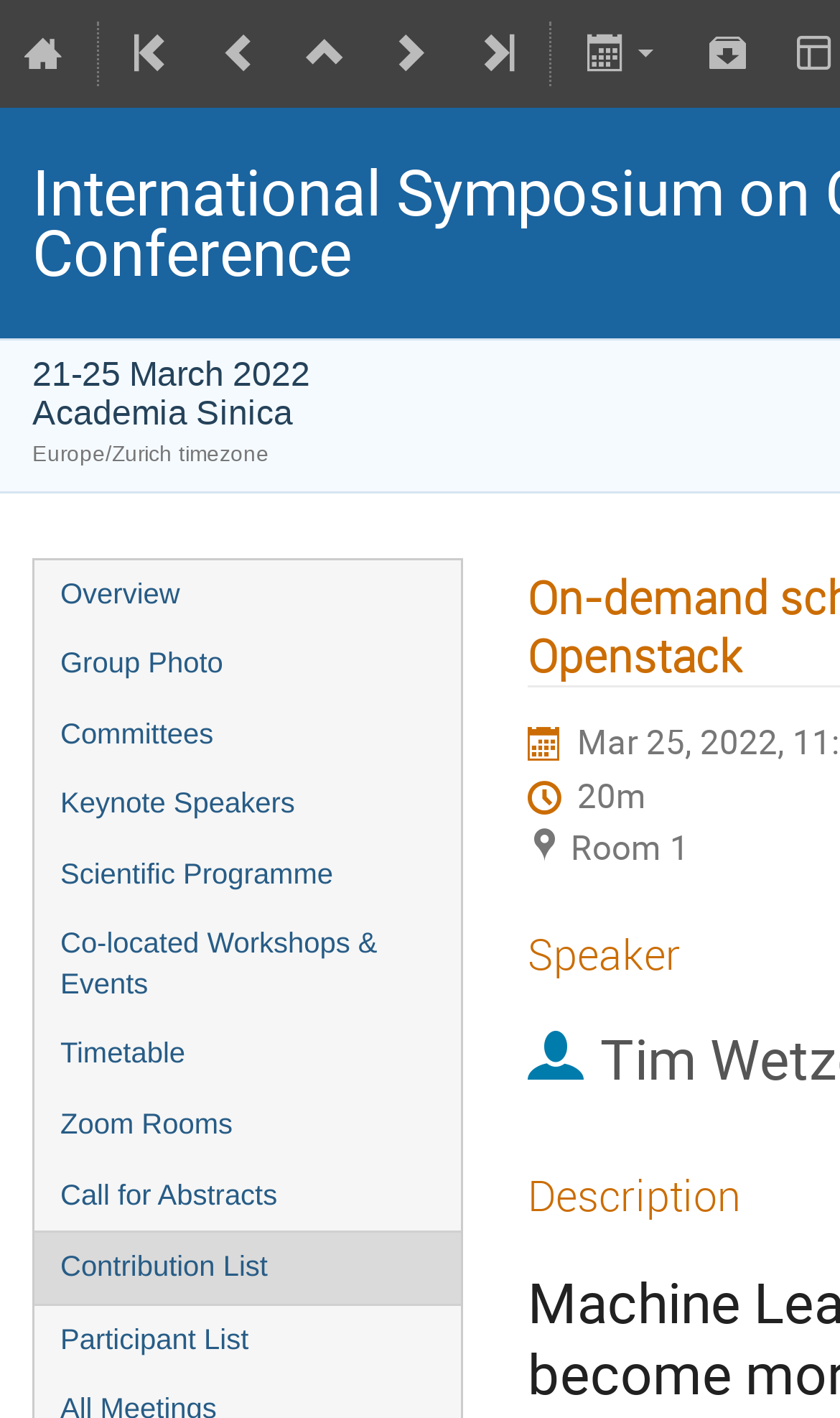Pinpoint the bounding box coordinates of the clickable element to carry out the following instruction: "Click the Overview link."

[0.041, 0.394, 0.549, 0.444]